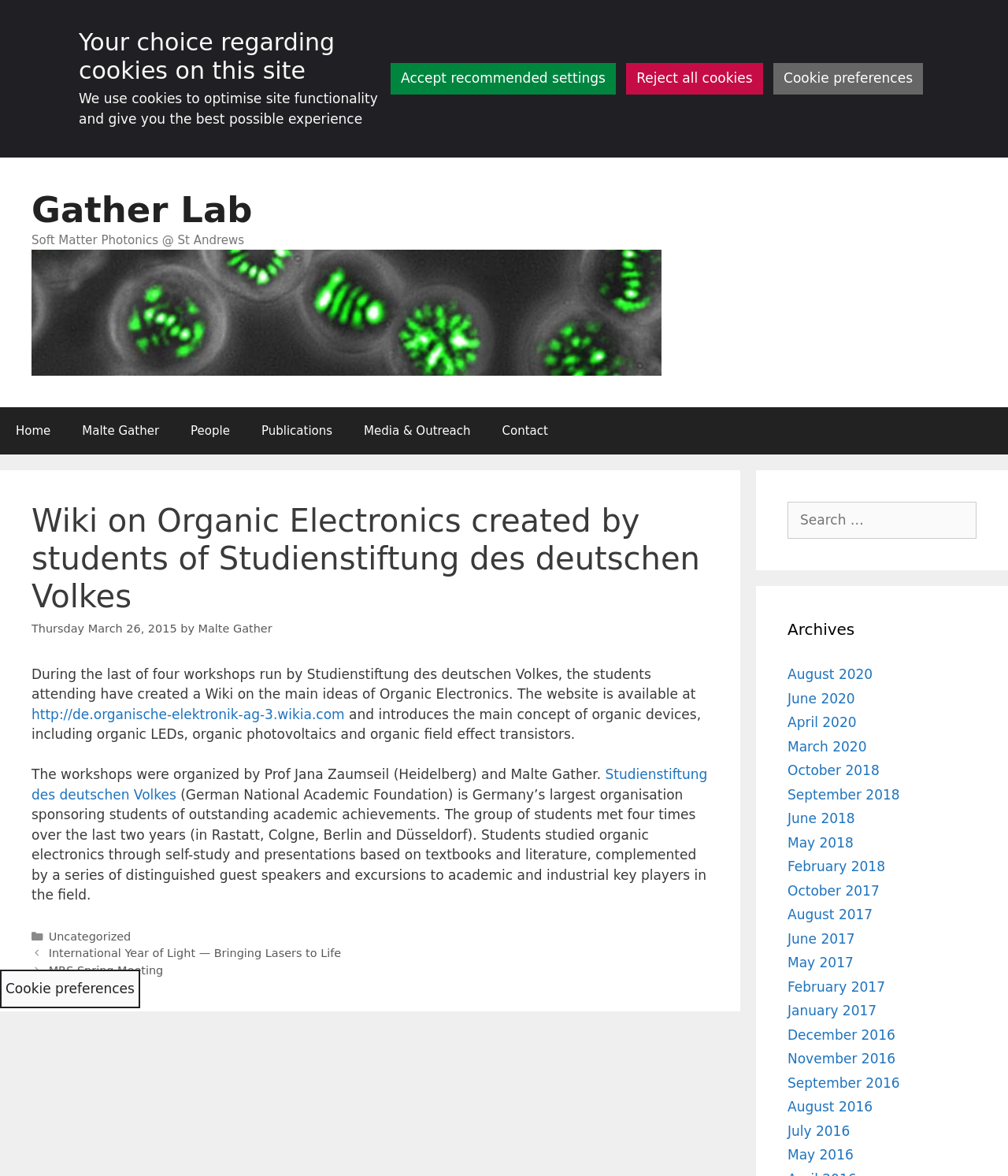Please locate the bounding box coordinates for the element that should be clicked to achieve the following instruction: "Click the 'Home' link". Ensure the coordinates are given as four float numbers between 0 and 1, i.e., [left, top, right, bottom].

[0.0, 0.346, 0.066, 0.386]